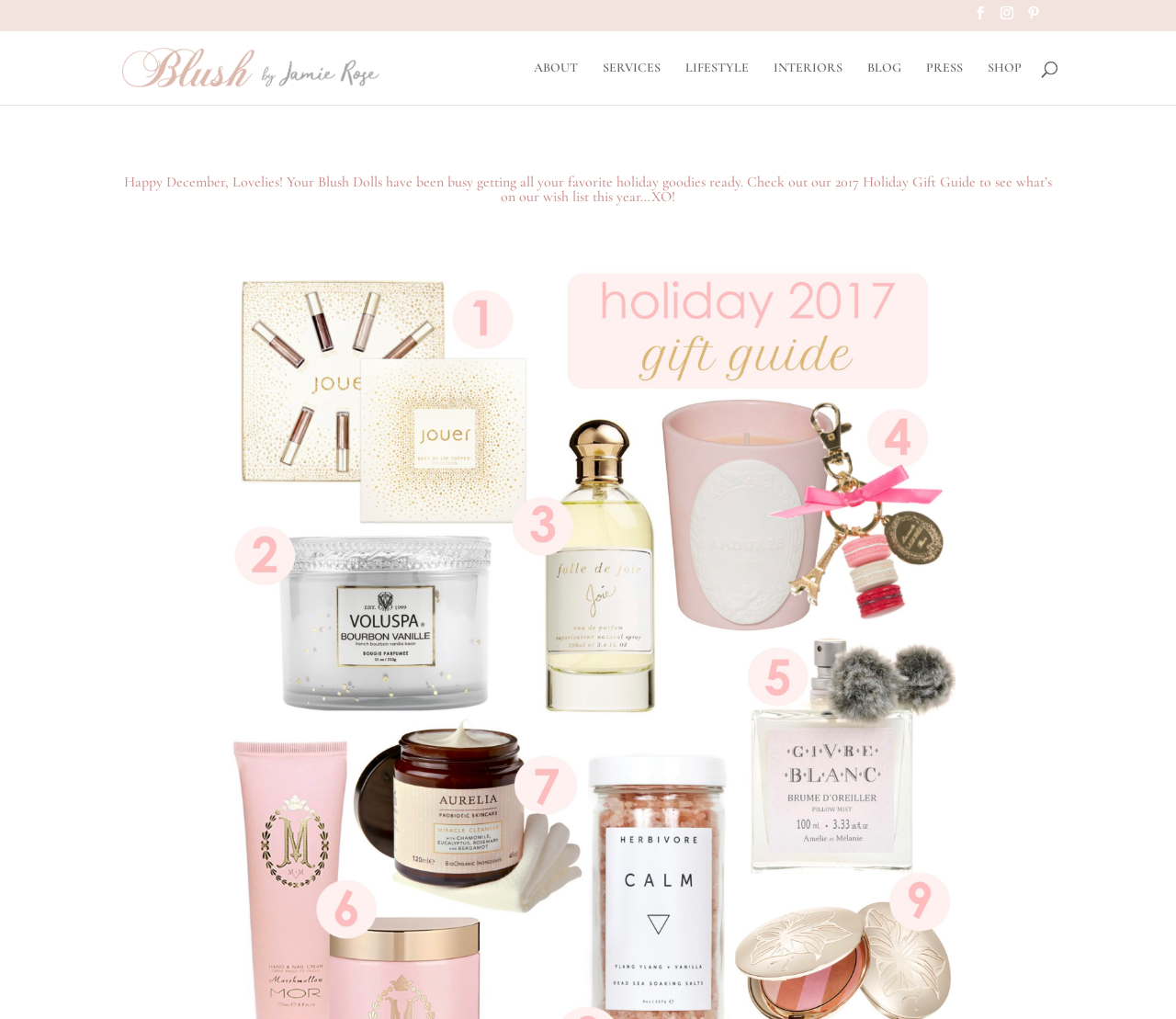Determine the bounding box of the UI element mentioned here: "ABOUT". The coordinates must be in the format [left, top, right, bottom] with values ranging from 0 to 1.

[0.454, 0.06, 0.491, 0.102]